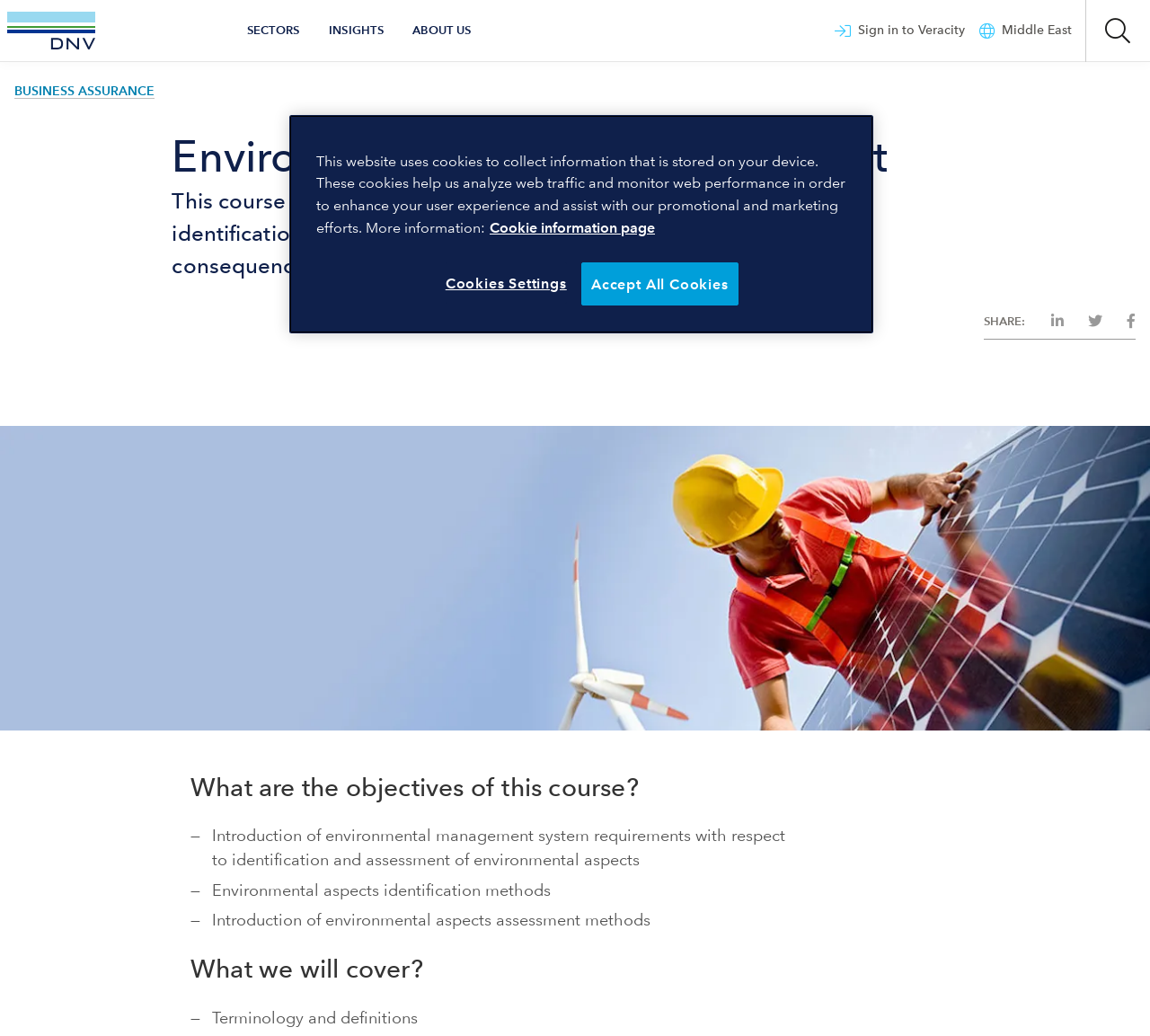Specify the bounding box coordinates of the region I need to click to perform the following instruction: "Sign in to Veracity". The coordinates must be four float numbers in the range of 0 to 1, i.e., [left, top, right, bottom].

[0.725, 0.0, 0.838, 0.059]